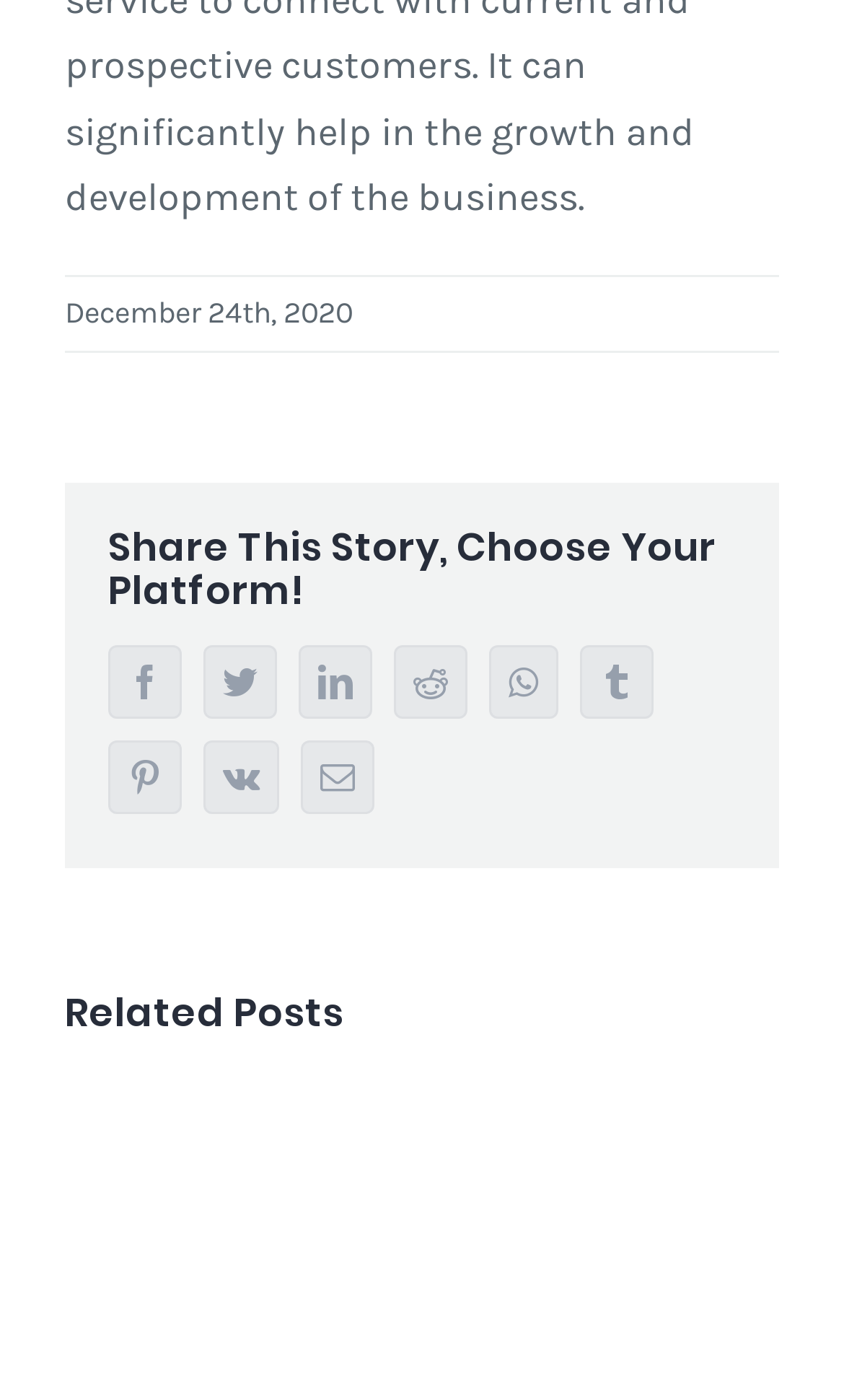Please determine the bounding box coordinates of the clickable area required to carry out the following instruction: "Share on Facebook". The coordinates must be four float numbers between 0 and 1, represented as [left, top, right, bottom].

[0.128, 0.46, 0.215, 0.513]